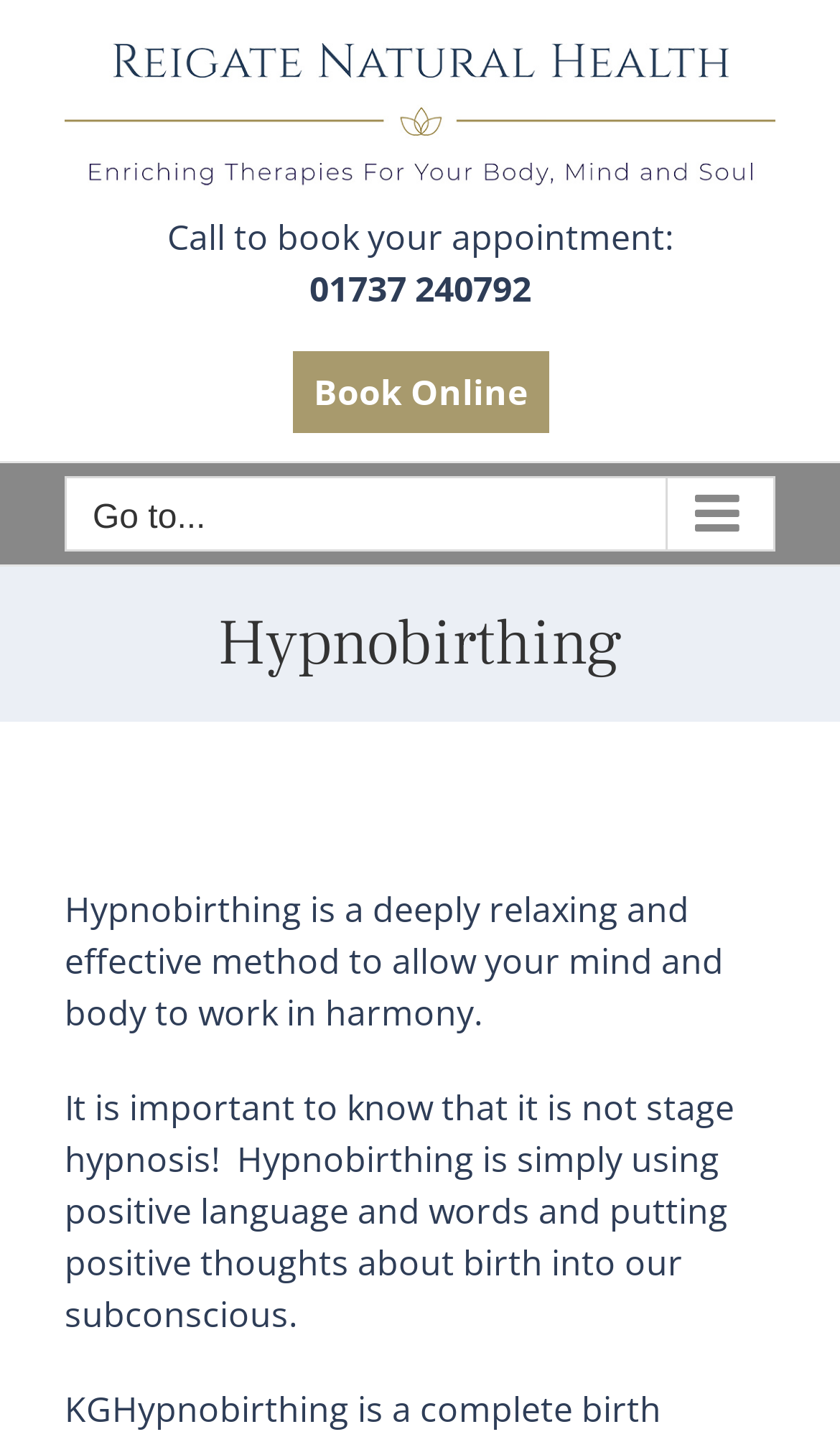Identify the bounding box for the given UI element using the description provided. Coordinates should be in the format (top-left x, top-left y, bottom-right x, bottom-right y) and must be between 0 and 1. Here is the description: Go to...

[0.077, 0.33, 0.923, 0.382]